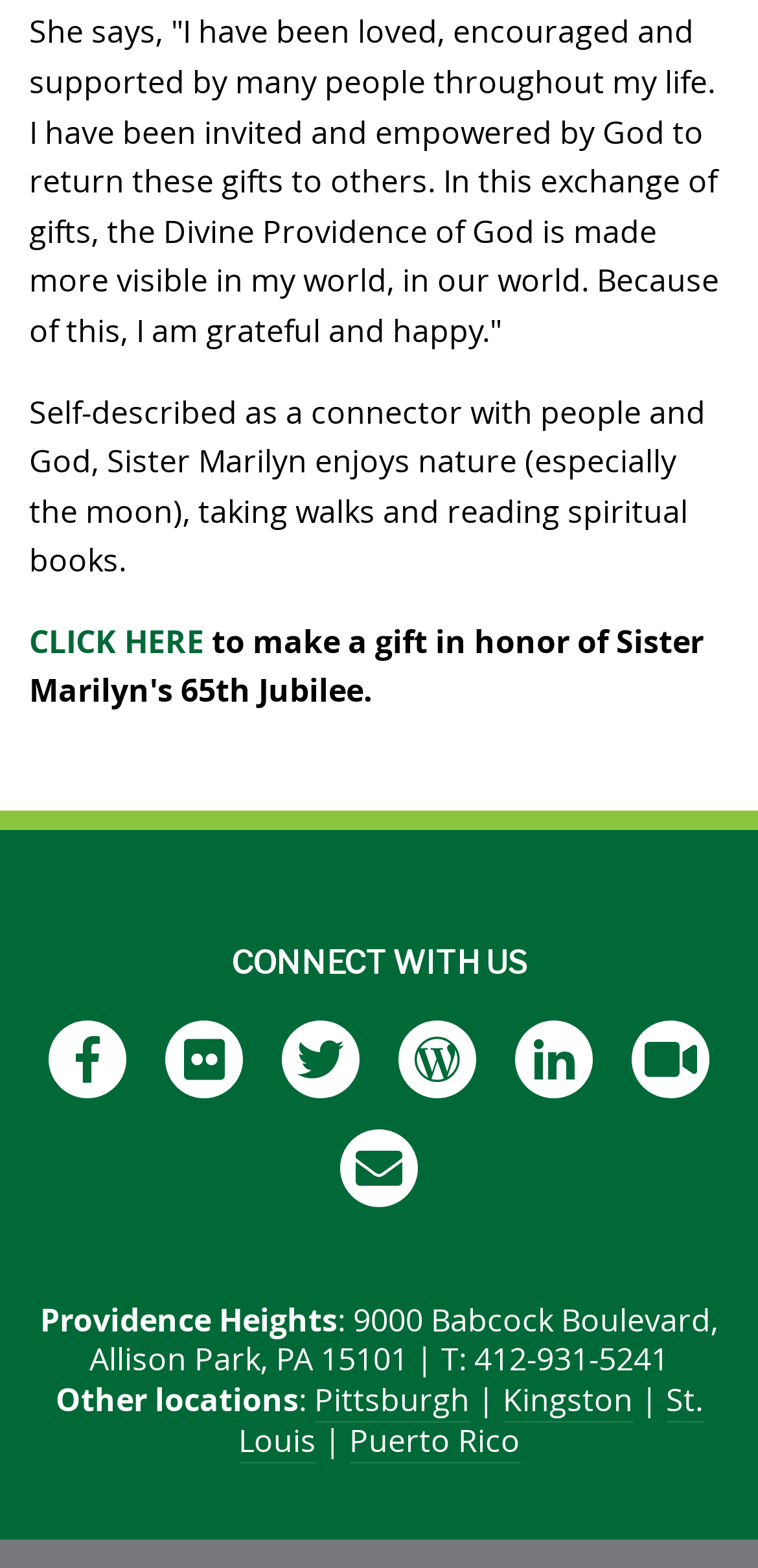Kindly determine the bounding box coordinates of the area that needs to be clicked to fulfill this instruction: "Check out Rogue One items".

None